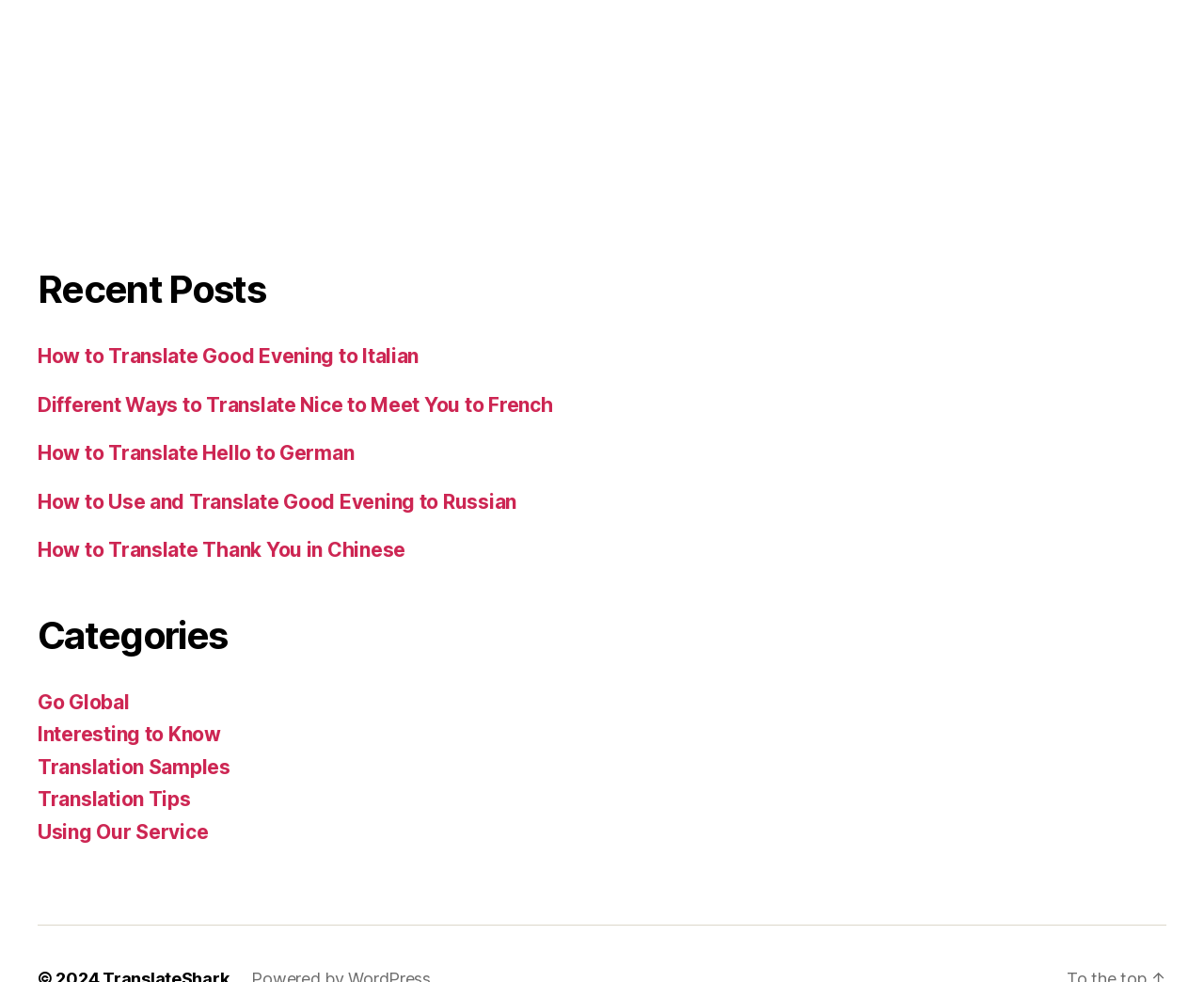Find the bounding box coordinates of the element I should click to carry out the following instruction: "Search for something".

None